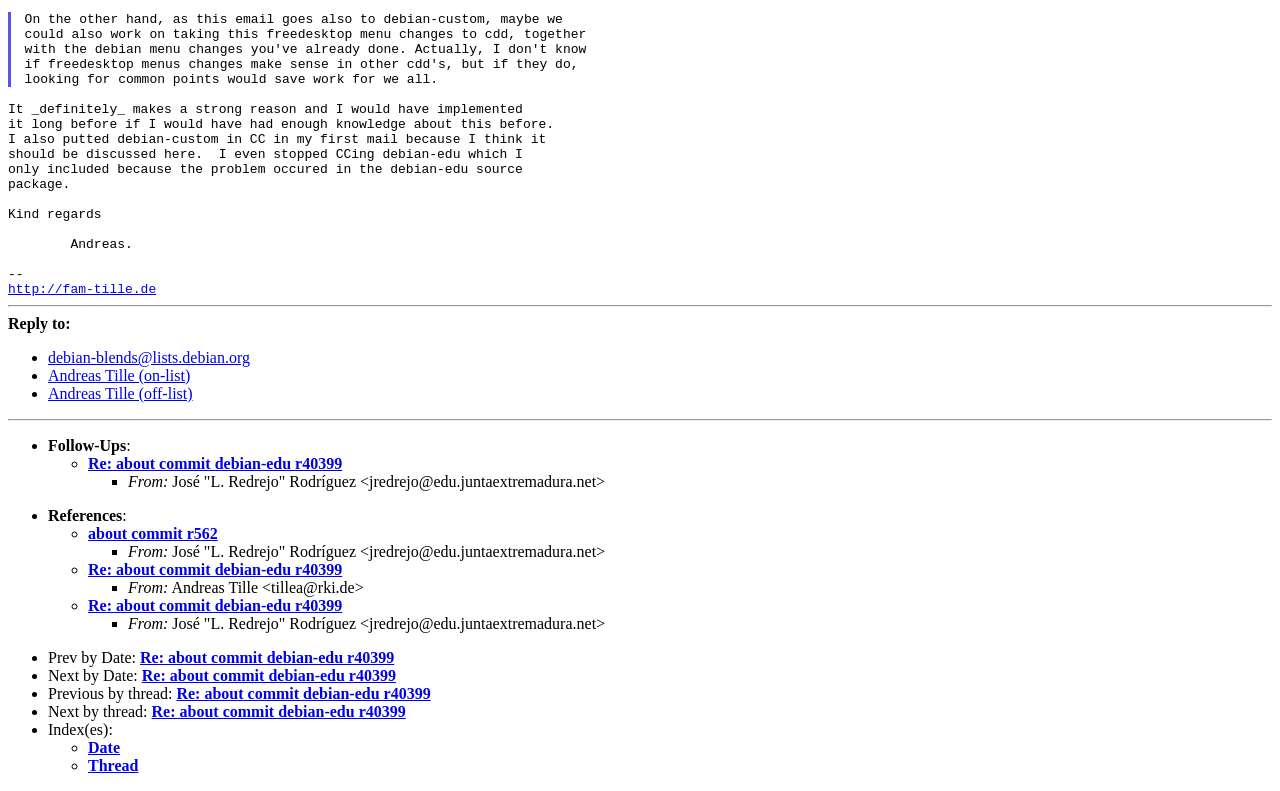Based on the element description: "Re: about commit debian-edu r40399", identify the UI element and provide its bounding box coordinates. Use four float numbers between 0 and 1, [left, top, right, bottom].

[0.118, 0.889, 0.317, 0.91]